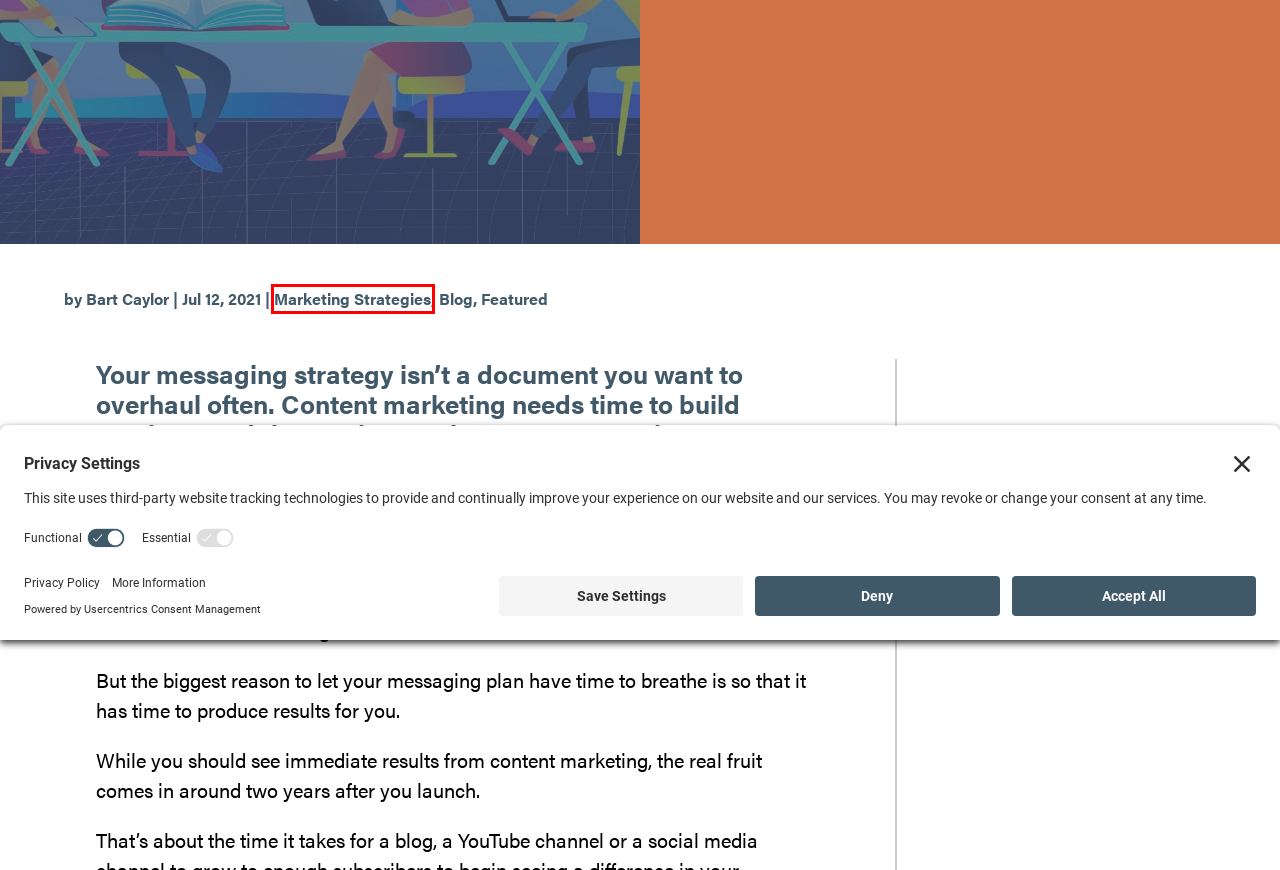You have a screenshot showing a webpage with a red bounding box highlighting an element. Choose the webpage description that best fits the new webpage after clicking the highlighted element. The descriptions are:
A. COVID-19 Messaging for Education Marketing [Part 1] - Caylor Solutions
B. Marketing Strategies Archives - Caylor Solutions
C. Usercentrics Consent Management Platform for Web
D. When Crisis Hits: Reputation Management in Higher Education - Caylor Solutions
E. Bart Caylor
F. Blog Archives - Caylor Solutions
G. Privacy Policy - Caylor Solutions
H. Featured Archives - Caylor Solutions

B